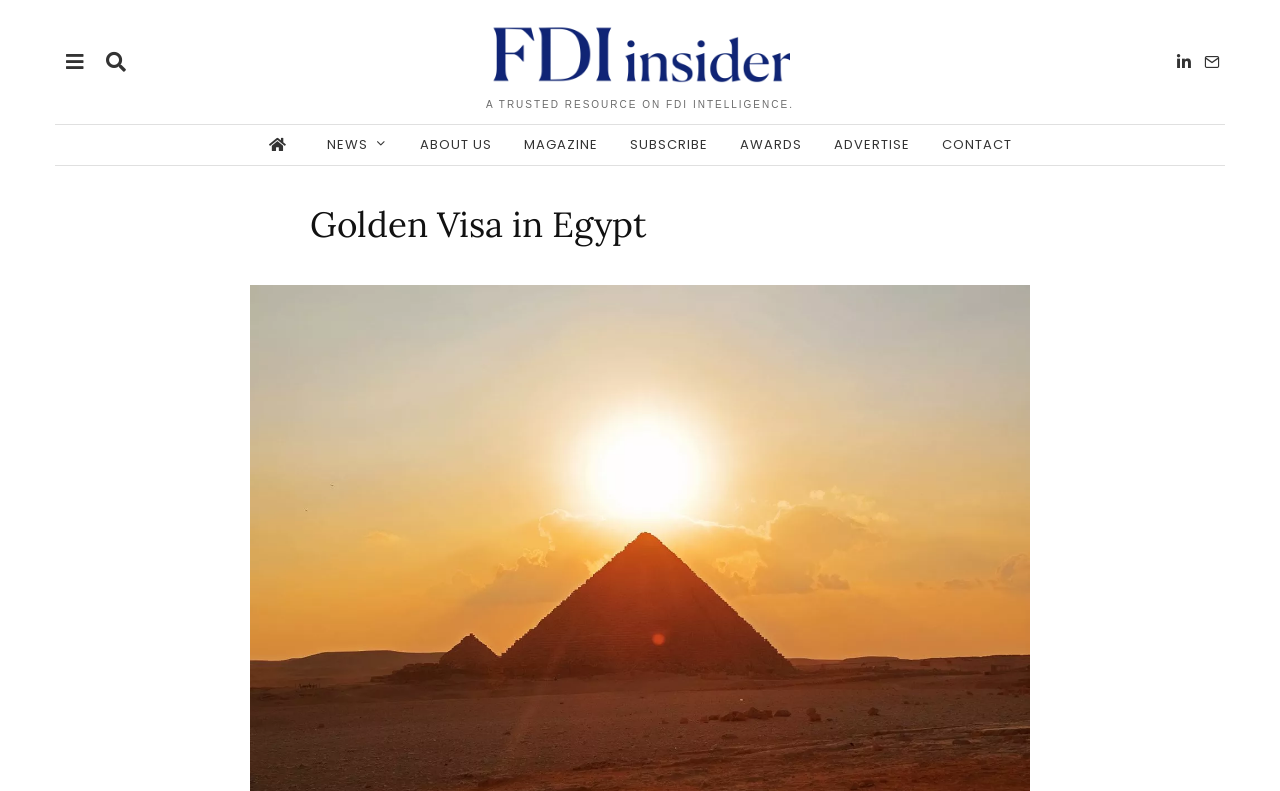Pinpoint the bounding box coordinates of the clickable area needed to execute the instruction: "Click on the Golden Visa in Egypt heading". The coordinates should be specified as four float numbers between 0 and 1, i.e., [left, top, right, bottom].

[0.242, 0.261, 0.758, 0.309]